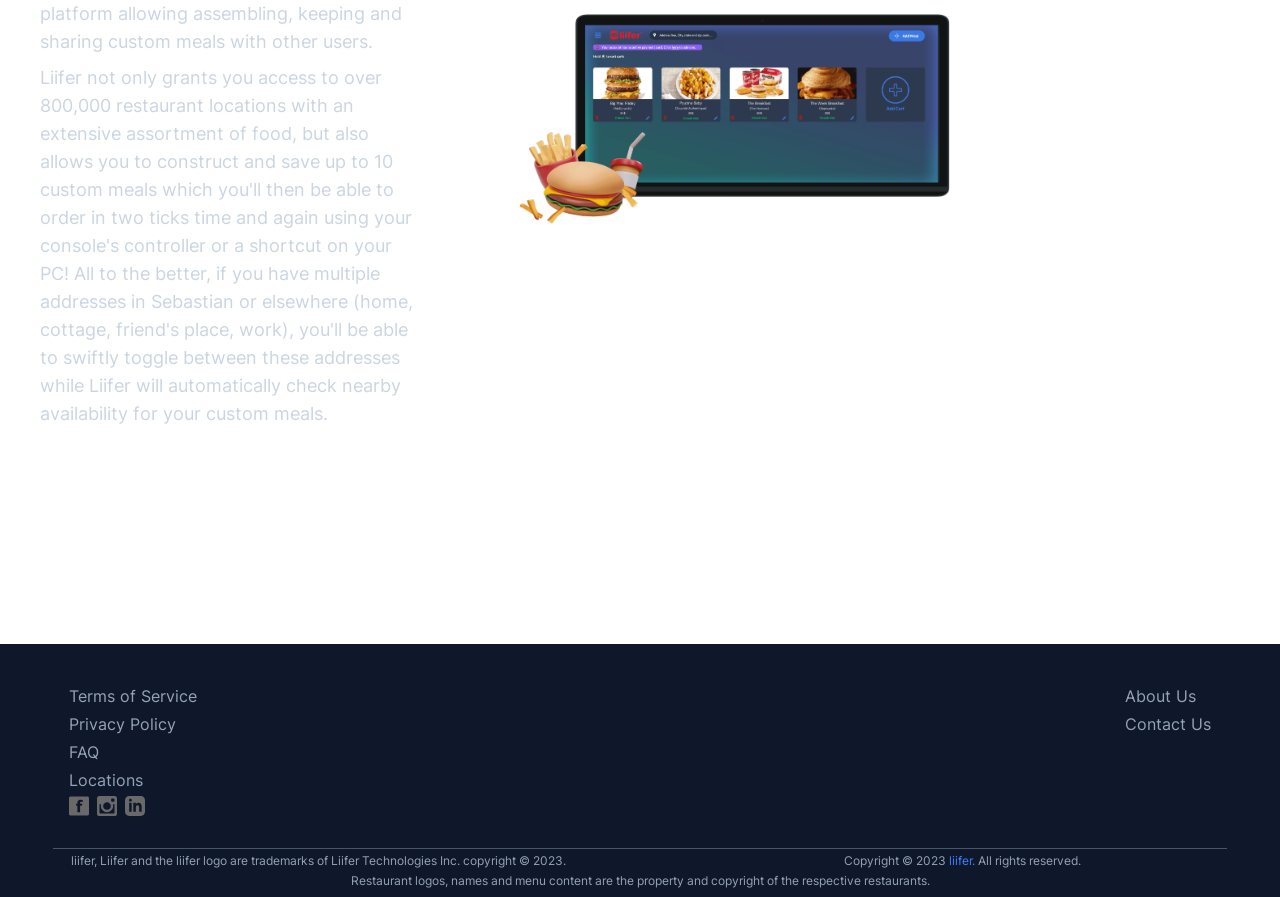Provide the bounding box coordinates for the area that should be clicked to complete the instruction: "Follow on Facebook".

[0.054, 0.887, 0.07, 0.91]